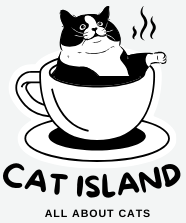What is the tone of the image?
Answer the question using a single word or phrase, according to the image.

Playful